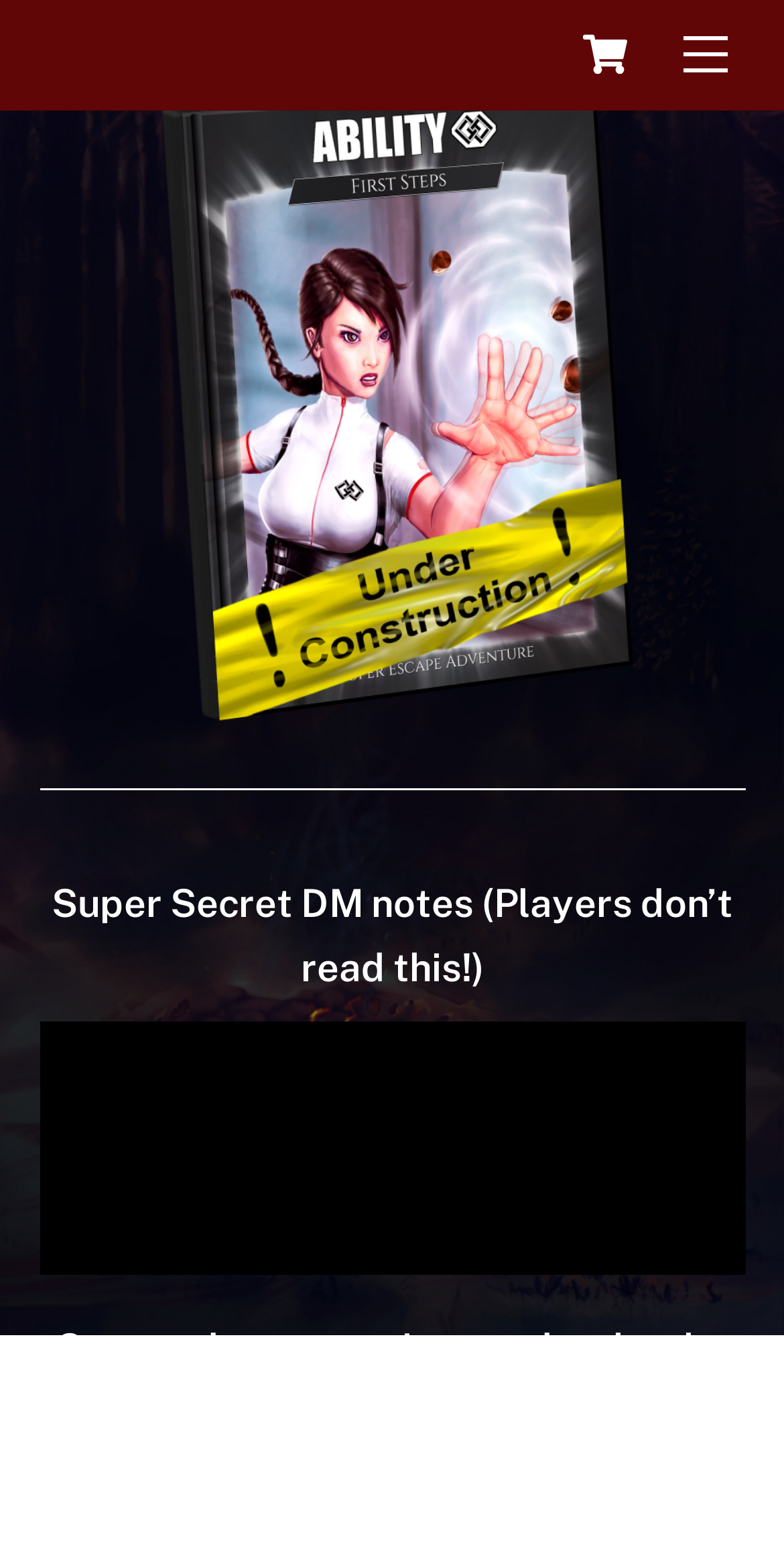Please specify the bounding box coordinates in the format (top-left x, top-left y, bottom-right x, bottom-right y), with values ranging from 0 to 1. Identify the bounding box for the UI component described as follows: Menu

[0.847, 0.01, 0.95, 0.06]